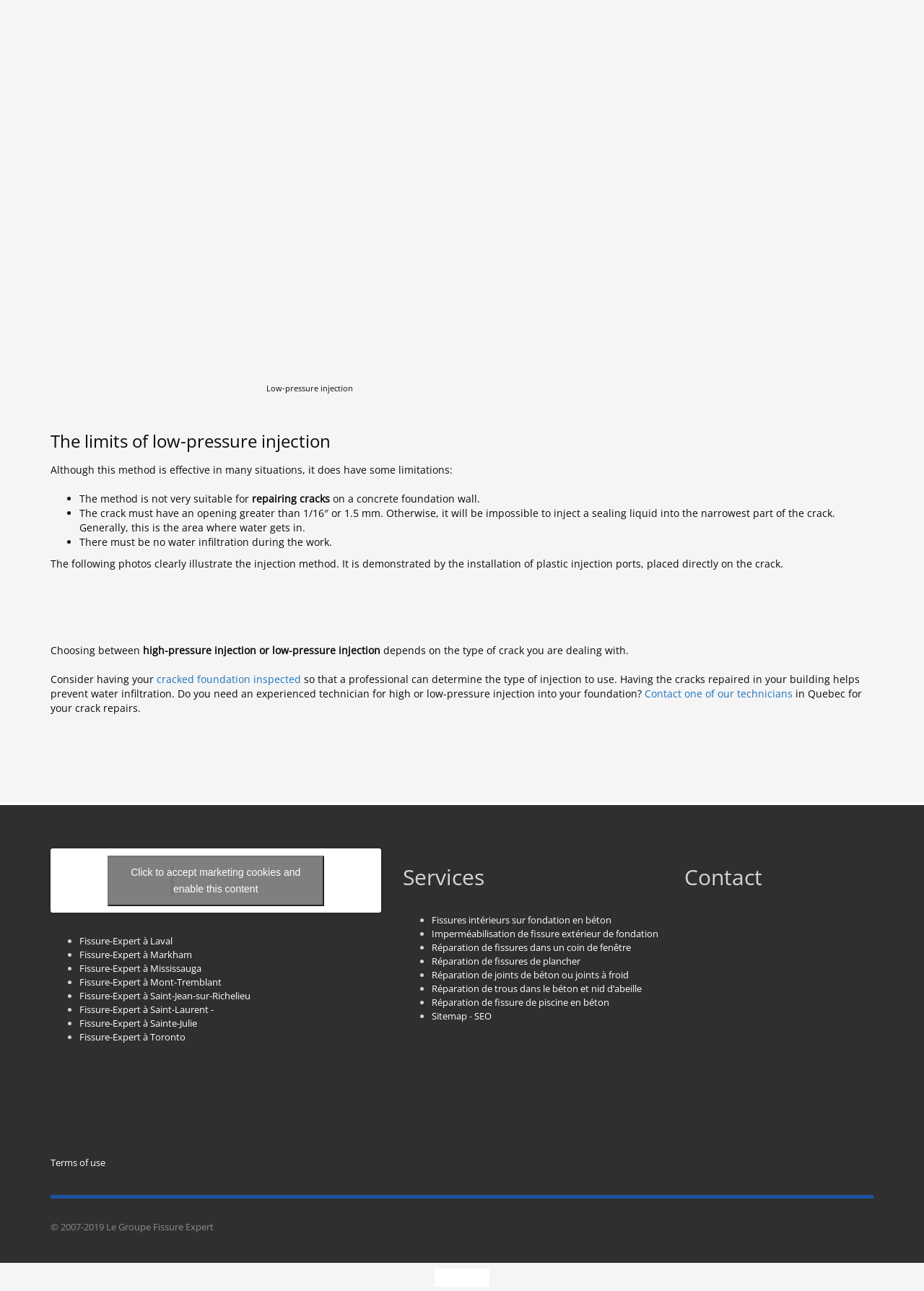Locate the bounding box coordinates of the element to click to perform the following action: 'View services'. The coordinates should be given as four float values between 0 and 1, in the form of [left, top, right, bottom].

[0.436, 0.668, 0.717, 0.691]